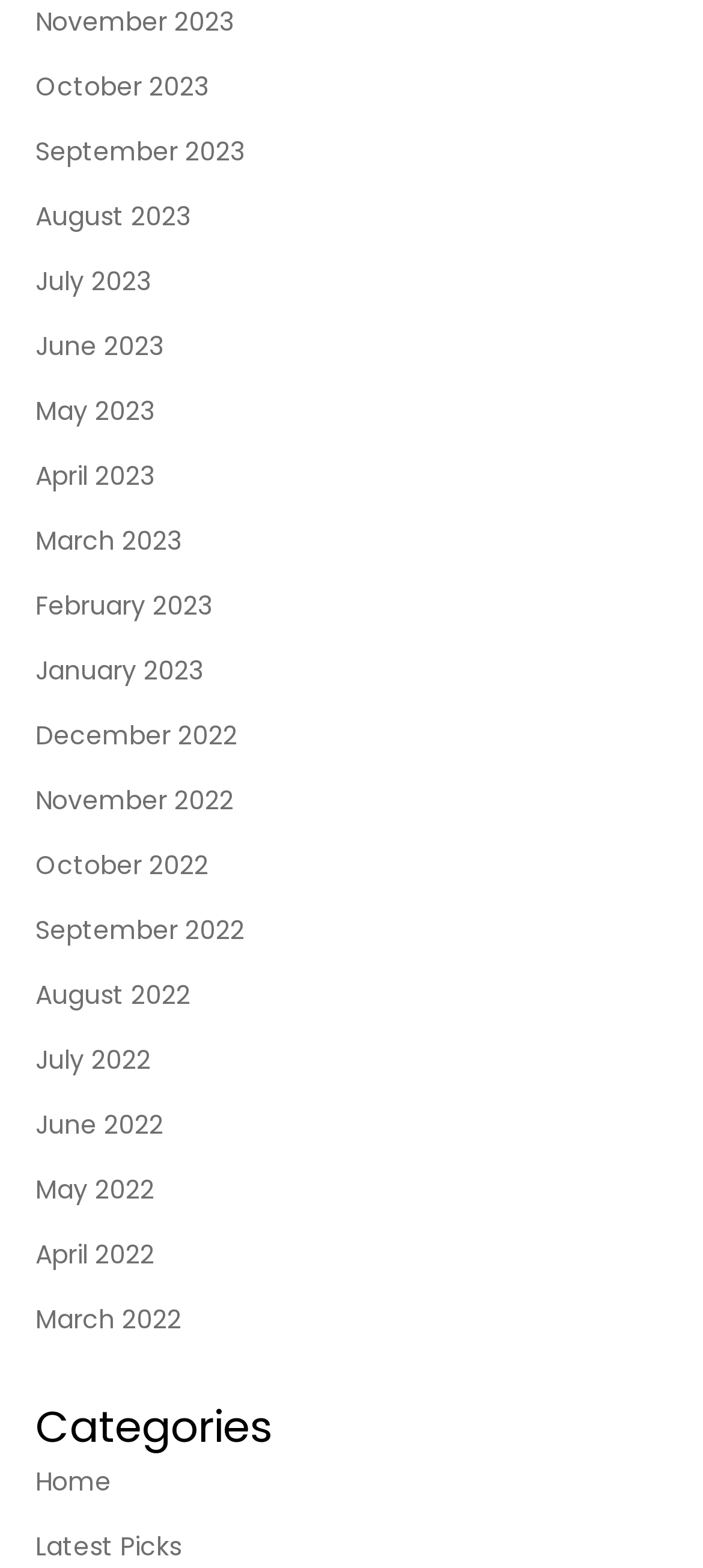Please indicate the bounding box coordinates for the clickable area to complete the following task: "view October 2023". The coordinates should be specified as four float numbers between 0 and 1, i.e., [left, top, right, bottom].

[0.05, 0.041, 0.296, 0.071]